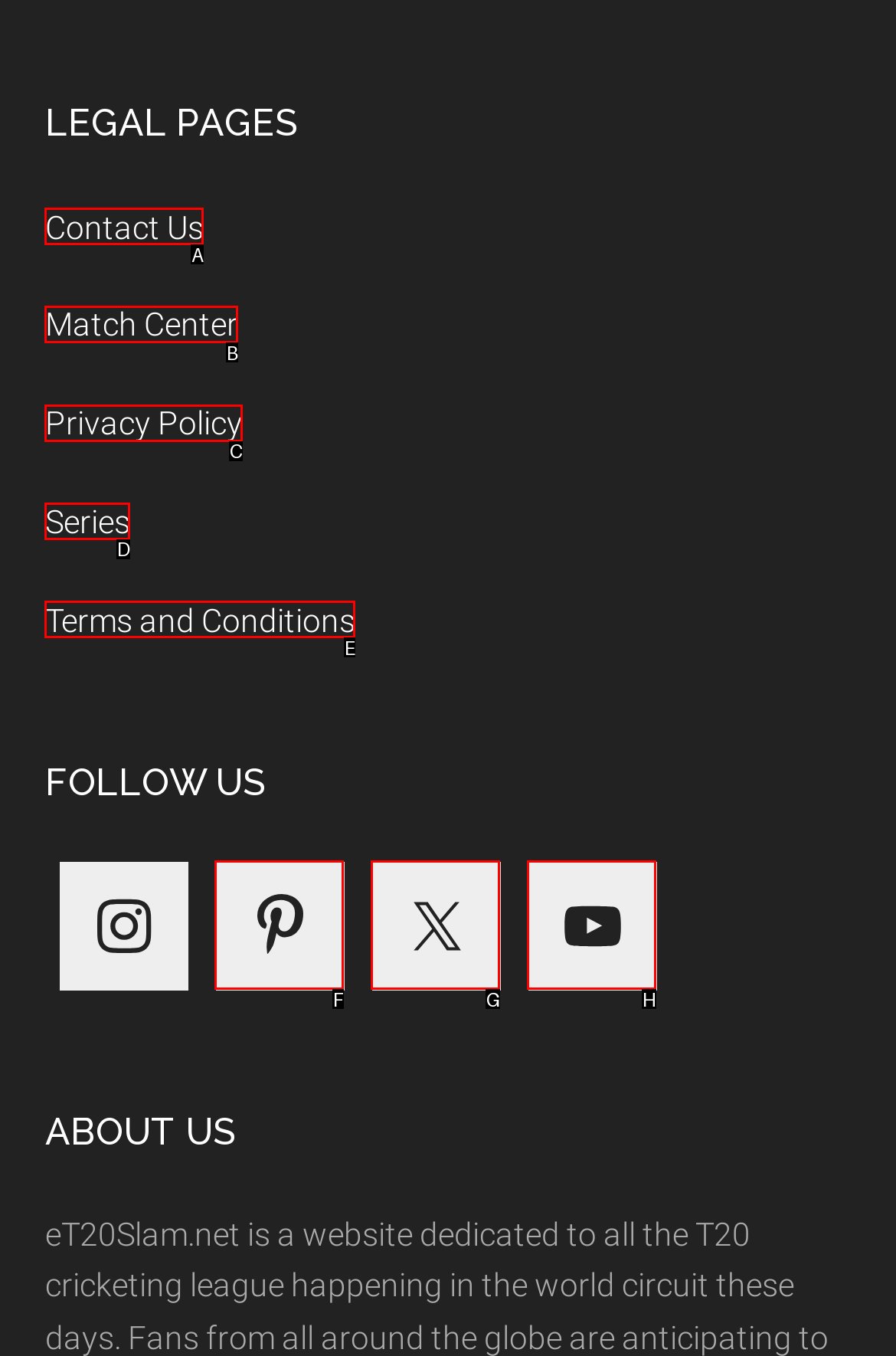Please indicate which HTML element to click in order to fulfill the following task: go to series page Respond with the letter of the chosen option.

D